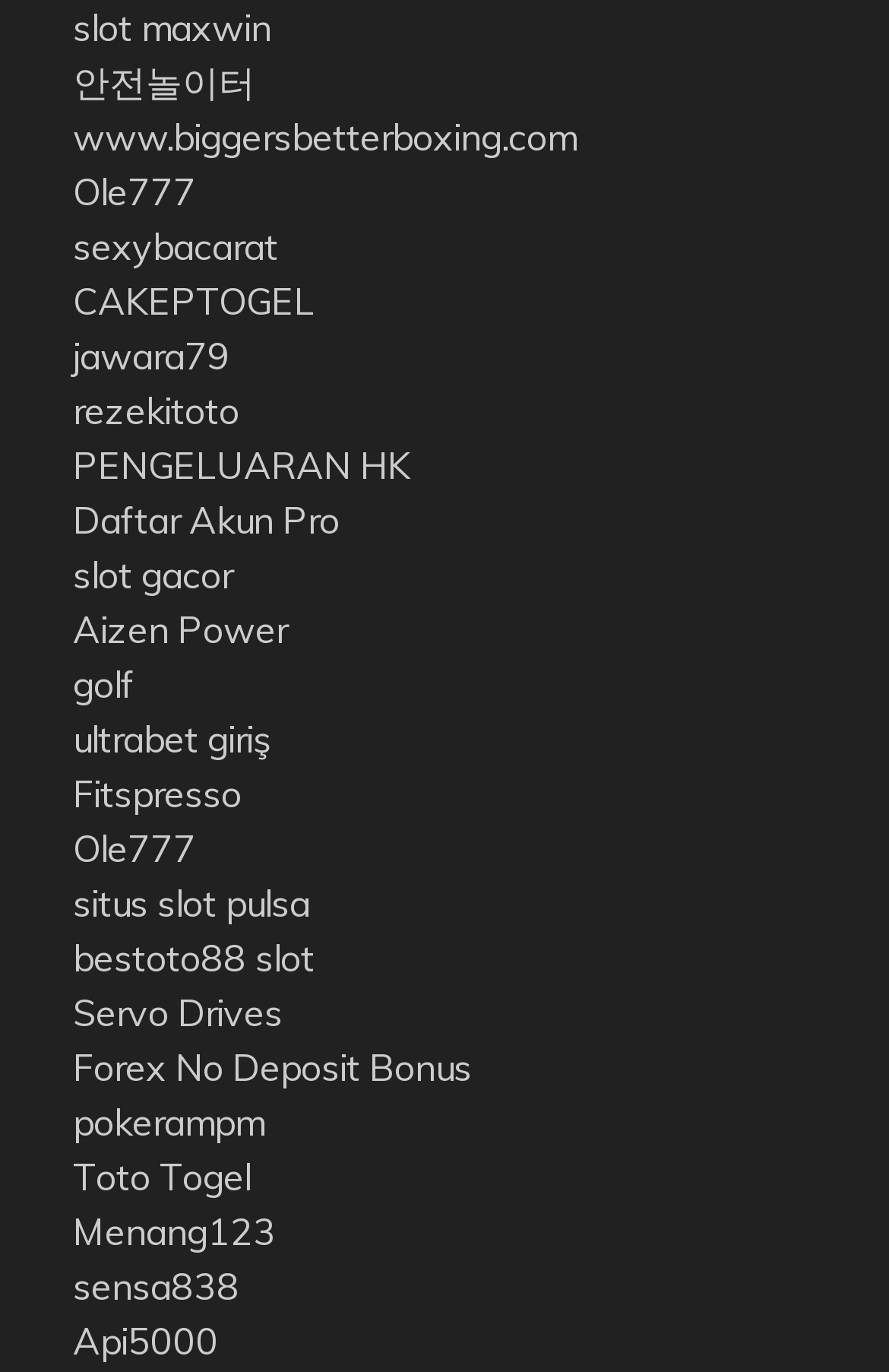Determine the bounding box coordinates for the element that should be clicked to follow this instruction: "explore ultrabet giriş". The coordinates should be given as four float numbers between 0 and 1, in the format [left, top, right, bottom].

[0.082, 0.523, 0.305, 0.556]